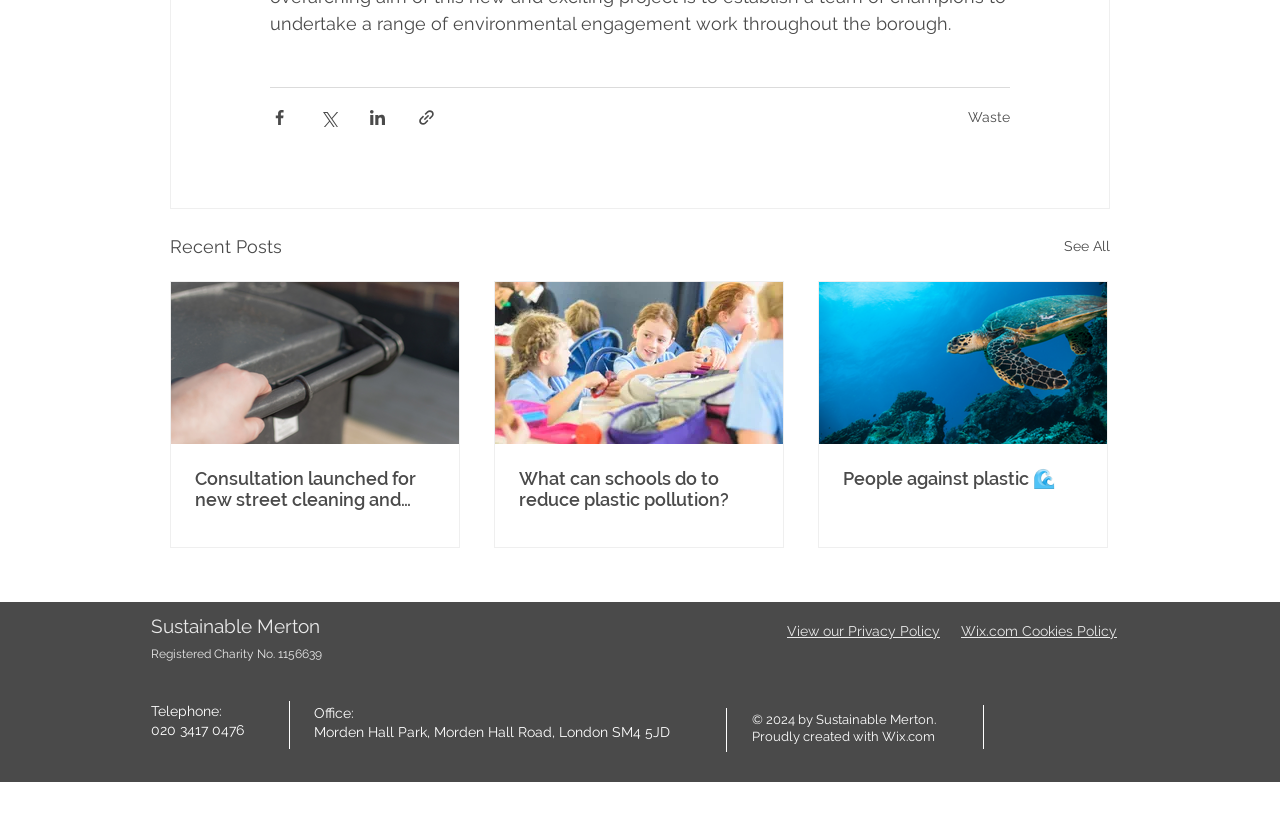Provide a brief response using a word or short phrase to this question:
What is the name of the charity?

Sustainable Merton